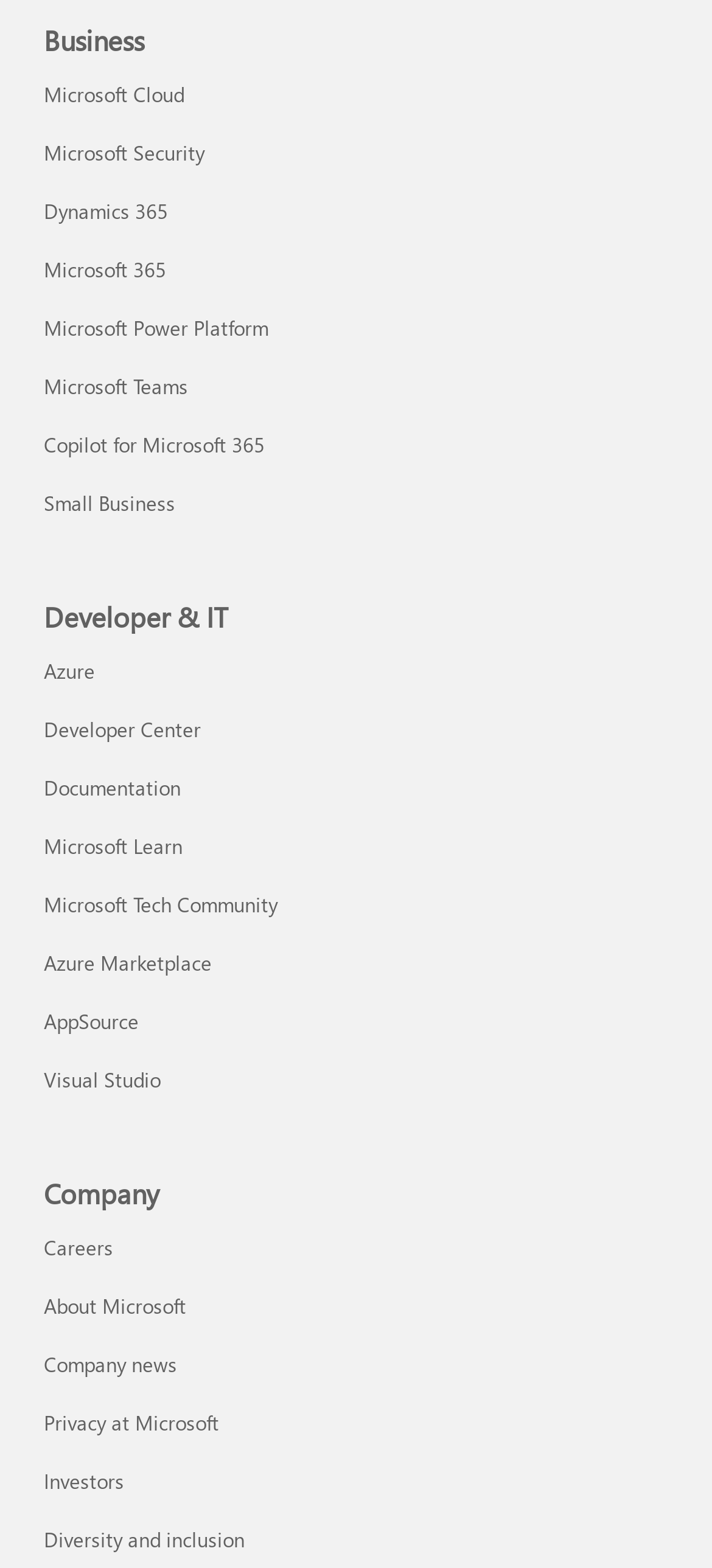Please indicate the bounding box coordinates of the element's region to be clicked to achieve the instruction: "Browse files and folders". Provide the coordinates as four float numbers between 0 and 1, i.e., [left, top, right, bottom].

[0.3, 0.826, 0.559, 0.859]